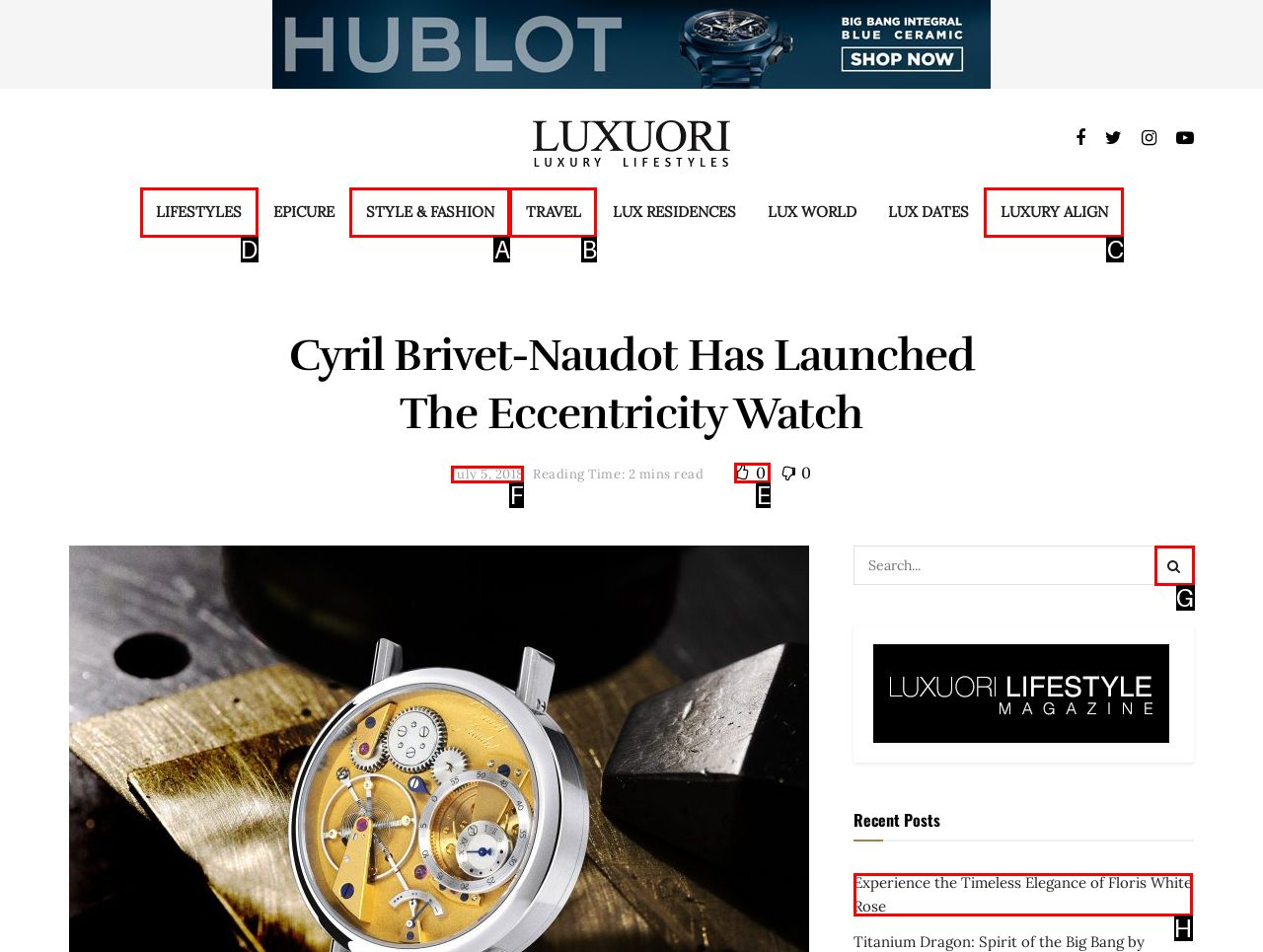Tell me which one HTML element I should click to complete the following task: View the archive
Answer with the option's letter from the given choices directly.

None